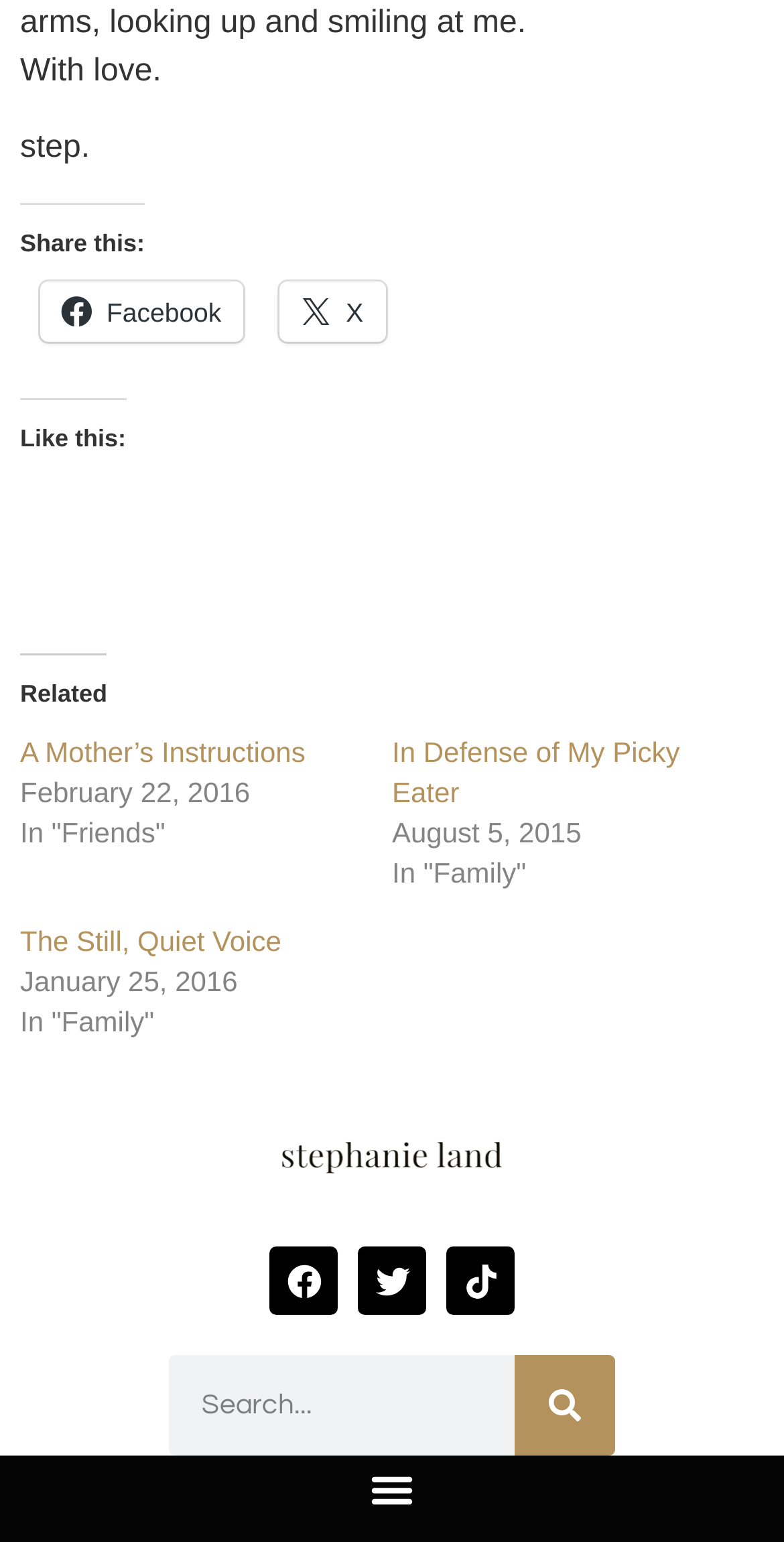Provide the bounding box coordinates of the area you need to click to execute the following instruction: "Search".

[0.215, 0.879, 0.785, 0.944]